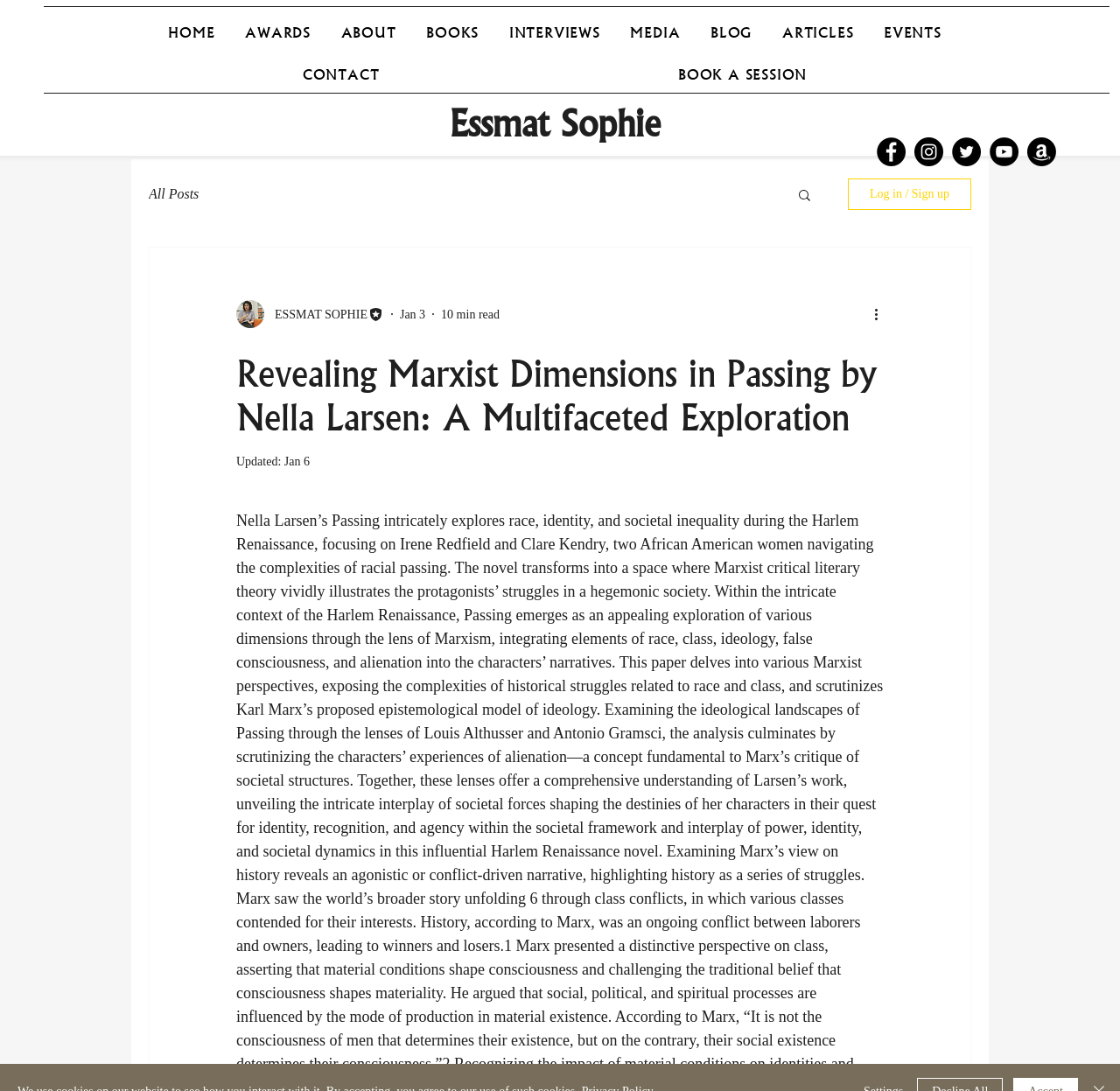Indicate the bounding box coordinates of the clickable region to achieve the following instruction: "Click More actions."

[0.778, 0.278, 0.797, 0.298]